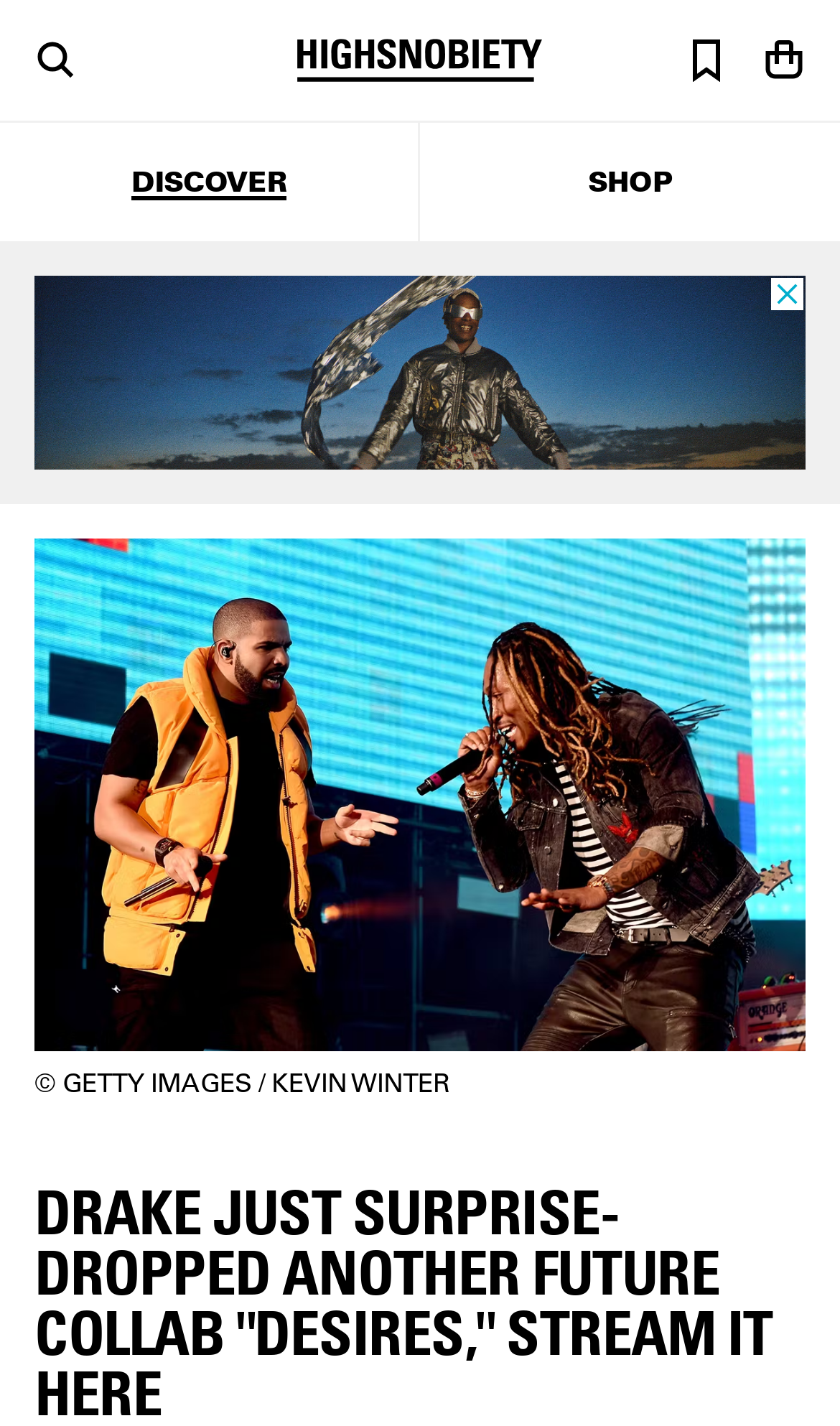Identify the bounding box for the UI element described as: "title="Go To Shopping Cart"". The coordinates should be four float numbers between 0 and 1, i.e., [left, top, right, bottom].

[0.908, 0.026, 0.959, 0.052]